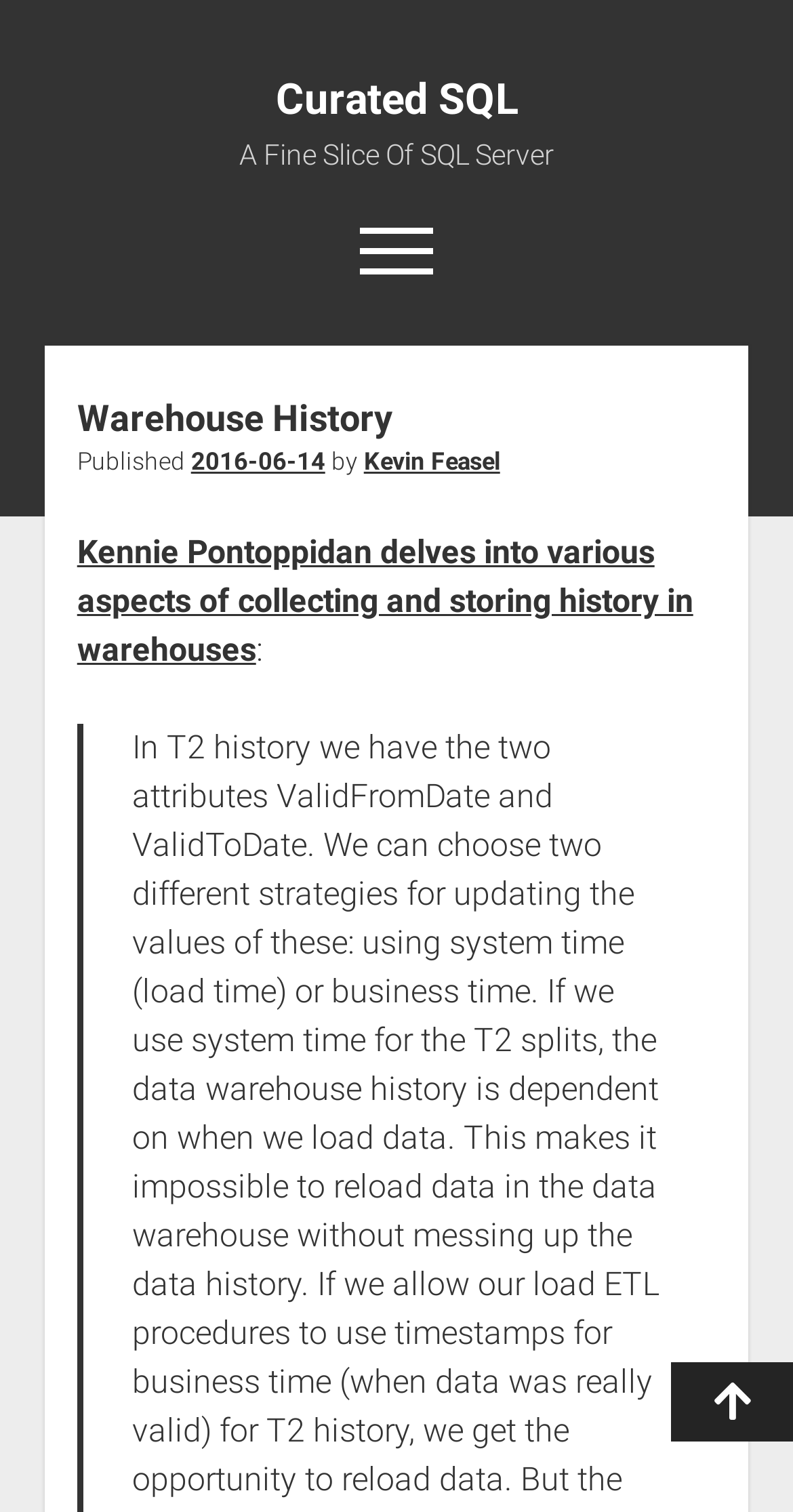Show the bounding box coordinates of the region that should be clicked to follow the instruction: "Go to the previous page."

None